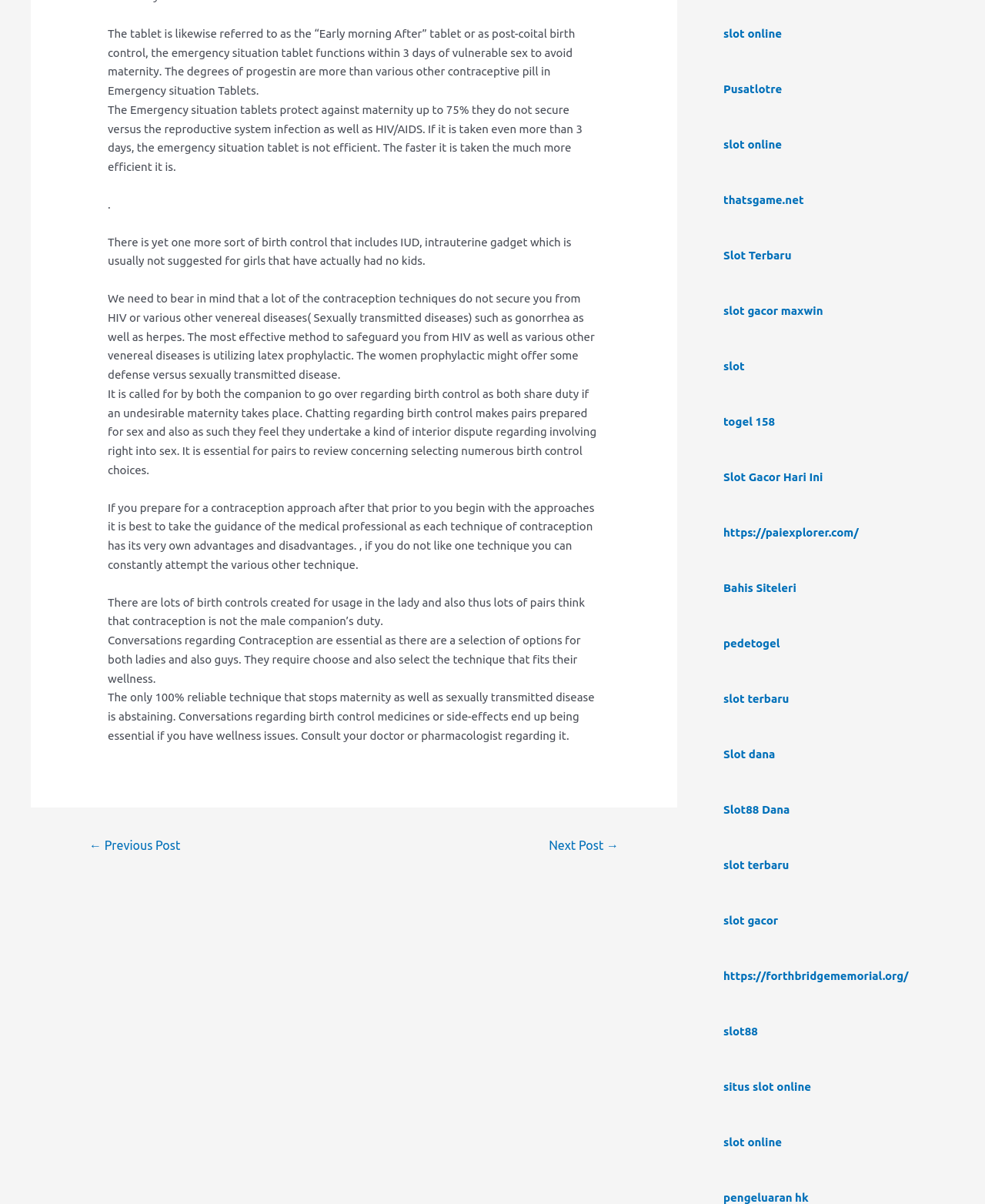Provide a one-word or one-phrase answer to the question:
What is the role of both partners in birth control?

Shared responsibility